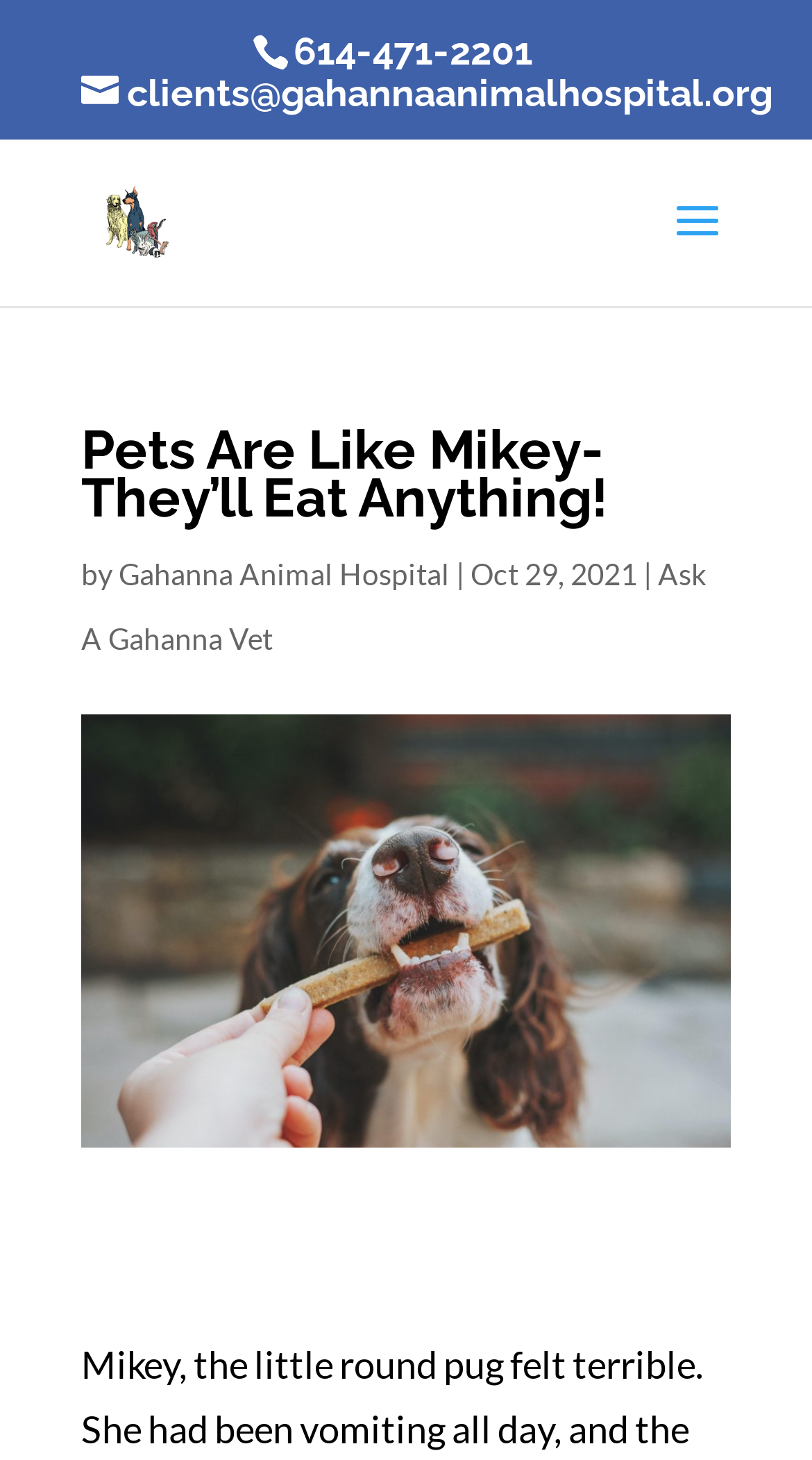Describe every aspect of the webpage comprehensively.

The webpage is about a blog post titled "Pets Are Like Mikey- They’ll Eat Anything!" from Gahanna Animal Hospital. At the top, there are three links: a phone number "614-471-2201" located almost at the center, an email address "clients@gahannaanimalhospital.org" on the left, and the hospital's name "Gahanna Animal Hospital" on the left with an accompanying image of the hospital's logo below it.

Below these links, there is a heading with the title of the blog post, "Pets Are Like Mikey- They’ll Eat Anything!", which spans almost the entire width of the page. Underneath the title, there is a byline with the text "by" followed by a link to "Gahanna Animal Hospital" and a separator "|". To the right of the separator, there is a date "Oct 29, 2021". On the far right, there is a link to "Ask A Gahanna Vet".